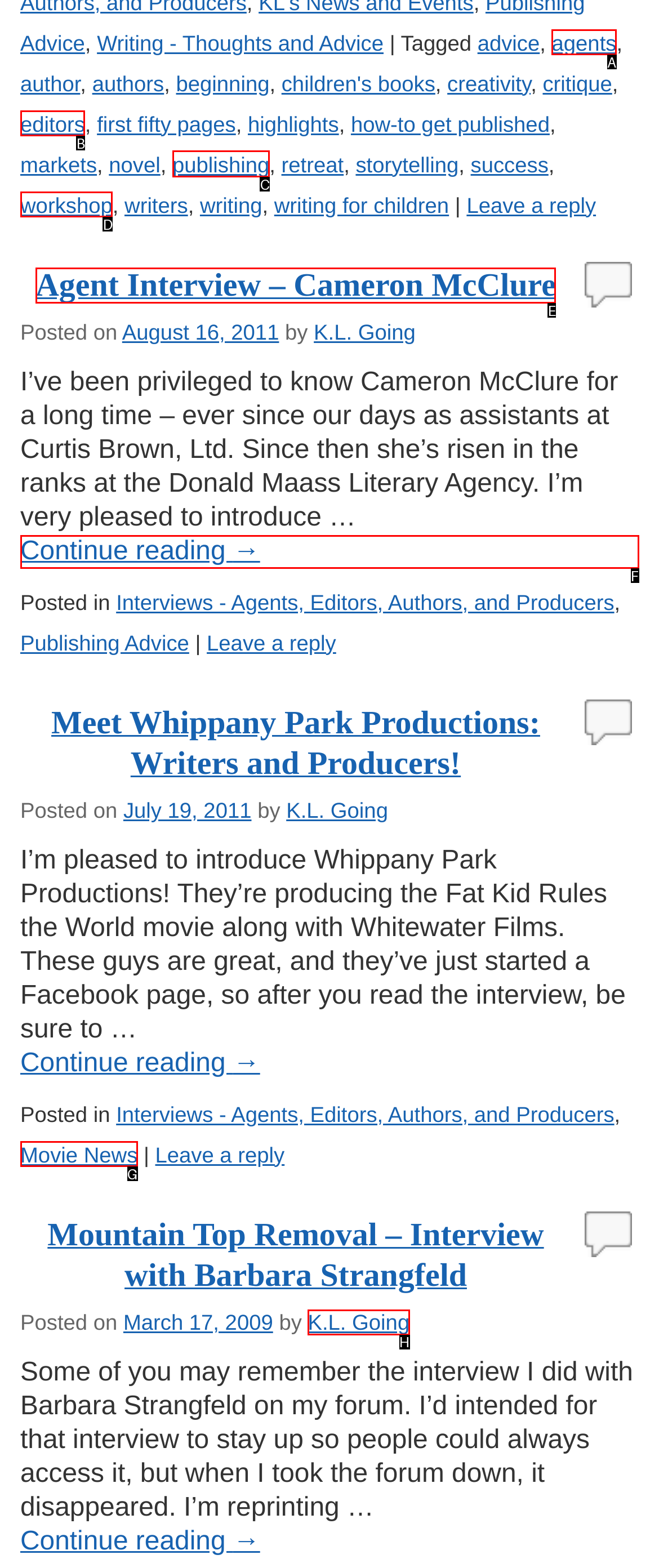From the available options, which lettered element should I click to complete this task: Click on the link to read more about publishing advice?

C